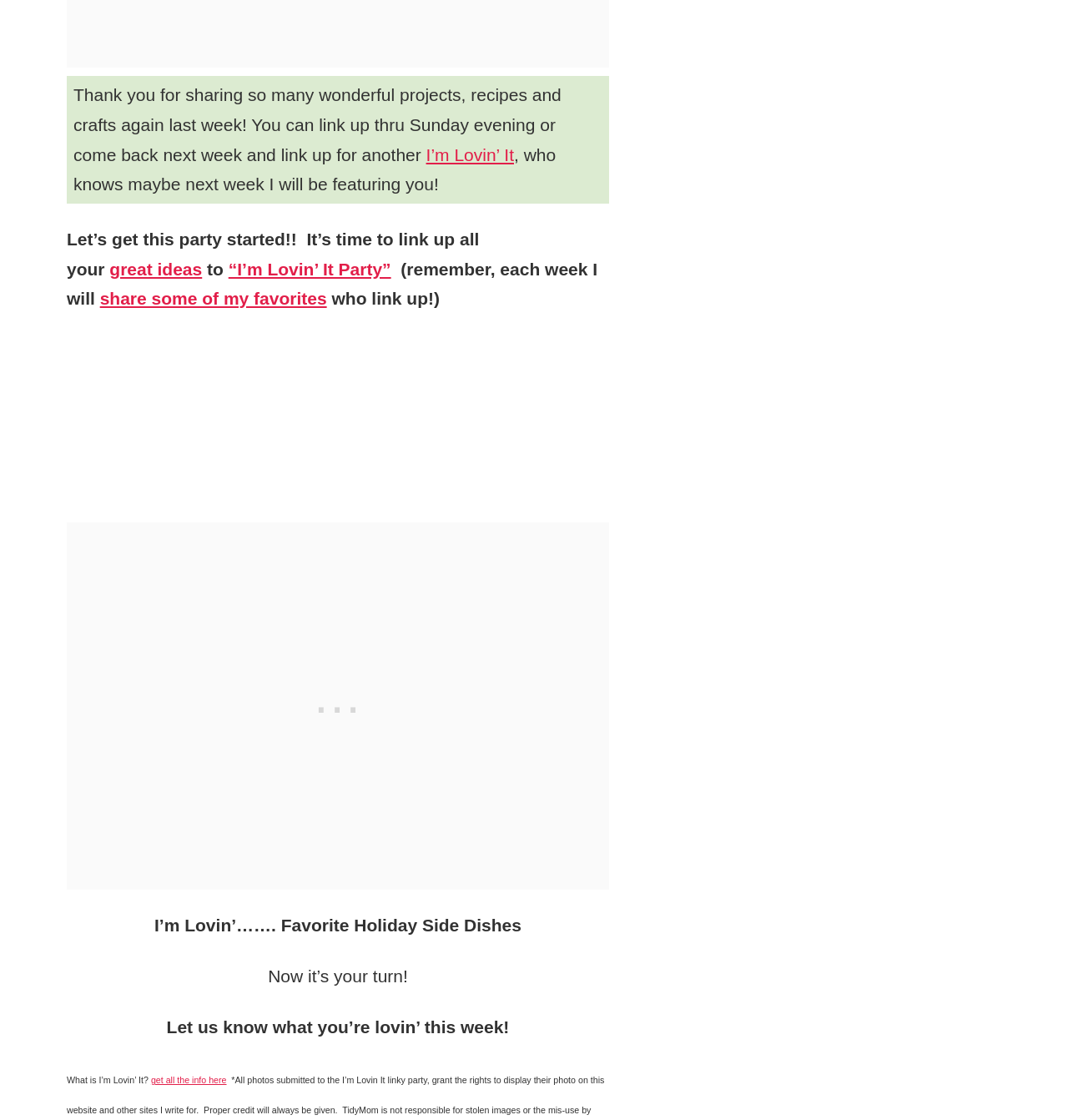What is the tone of the webpage?
Your answer should be a single word or phrase derived from the screenshot.

Friendly and encouraging